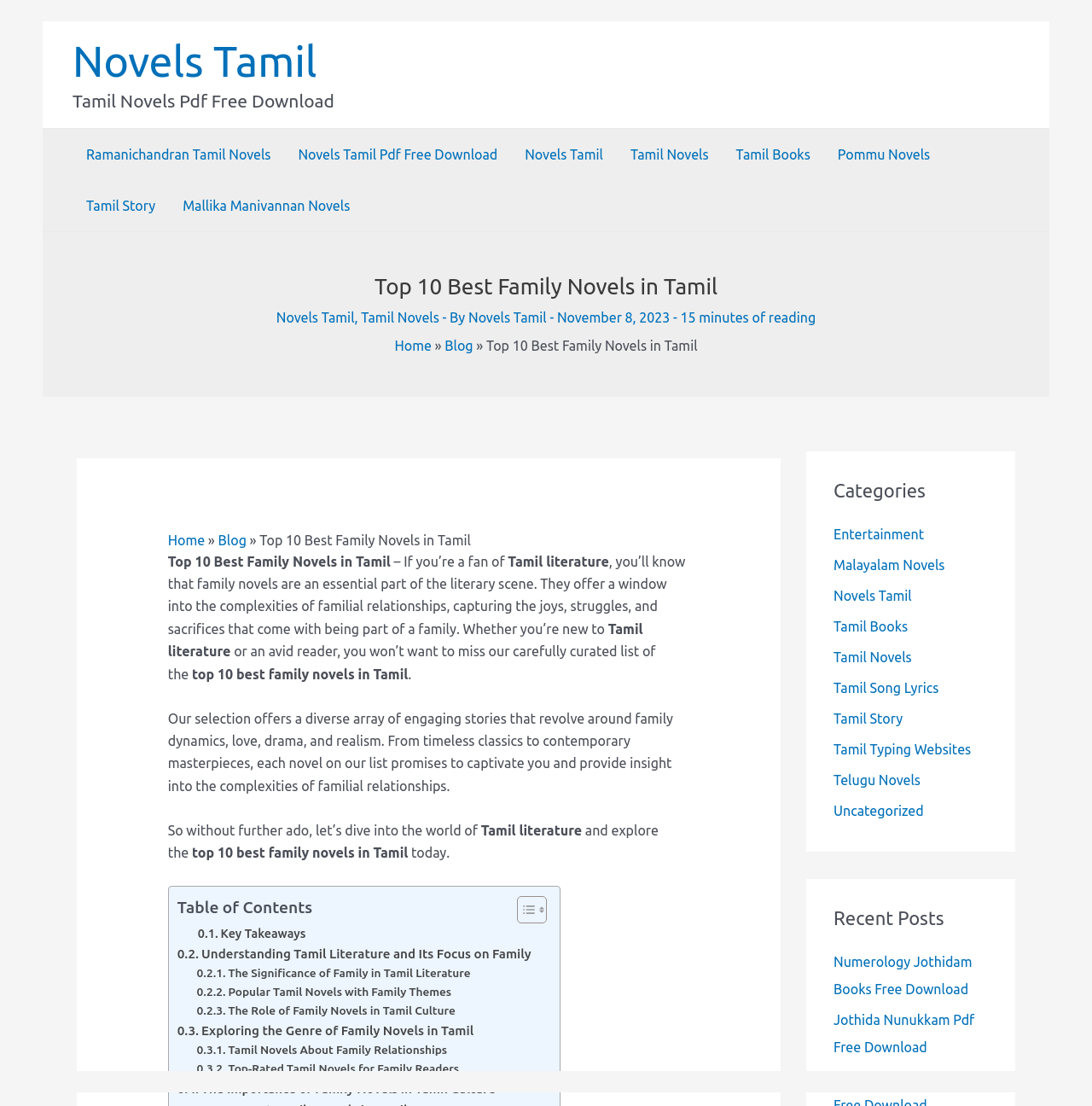Answer the question with a brief word or phrase:
What is the title of the table of contents?

Table of Contents